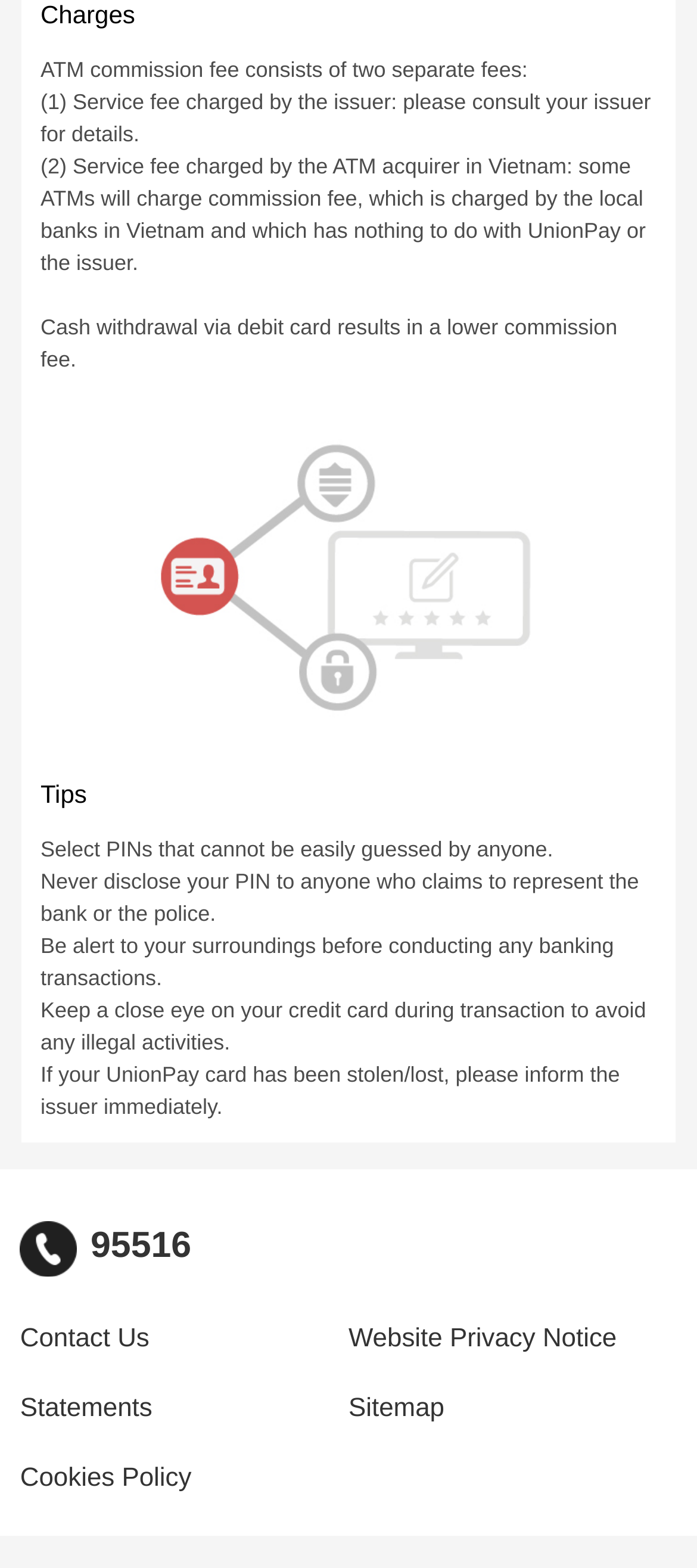Utilize the details in the image to thoroughly answer the following question: What are the two separate fees in ATM commission?

According to the webpage, ATM commission fee consists of two separate fees: (1) Service fee charged by the issuer and (2) Service fee charged by the ATM acquirer in Vietnam.